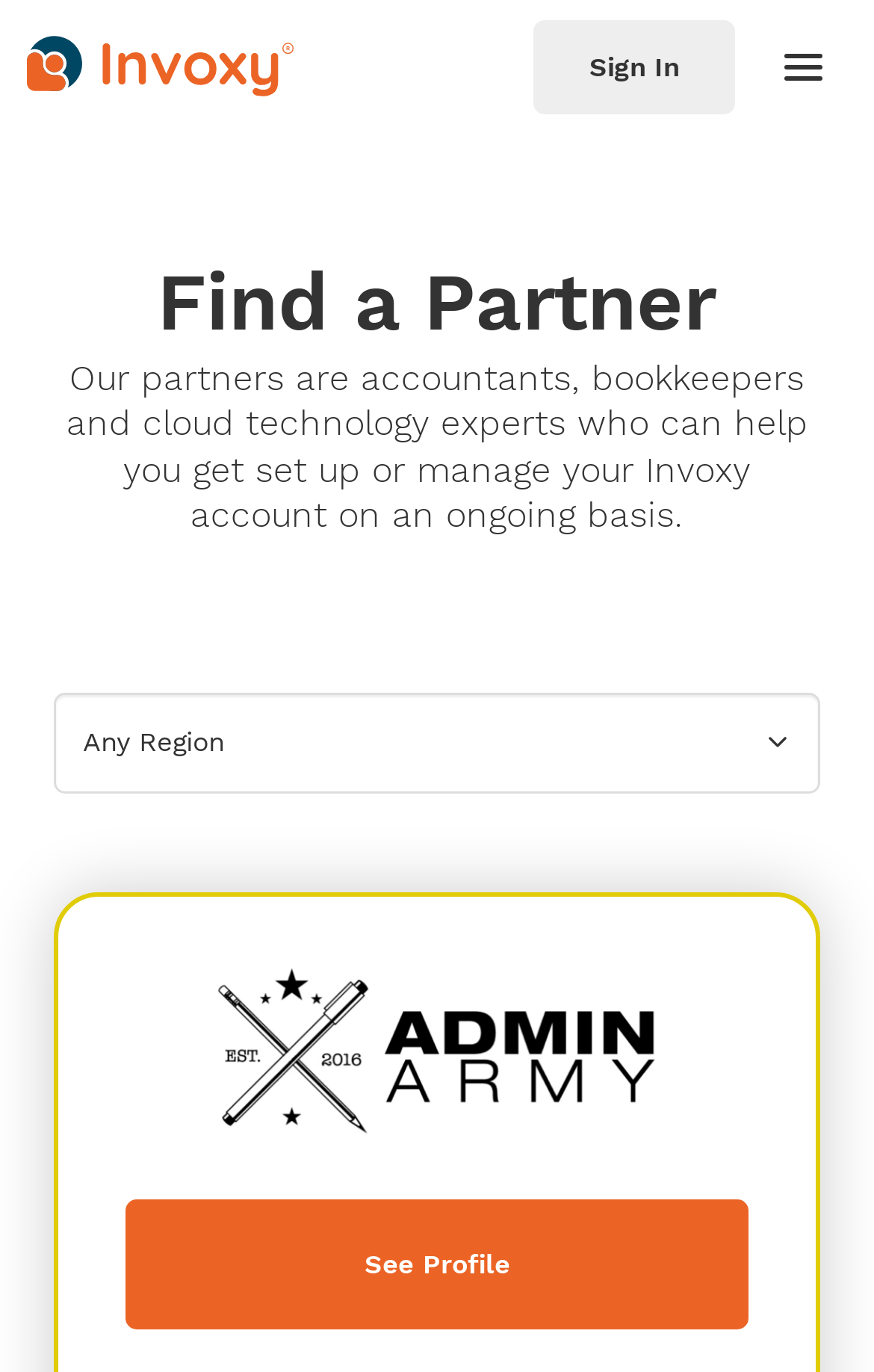From the given element description: "Get Started", find the bounding box for the UI element. Provide the coordinates as four float numbers between 0 and 1, in the order [left, top, right, bottom].

[0.346, 0.696, 0.654, 0.765]